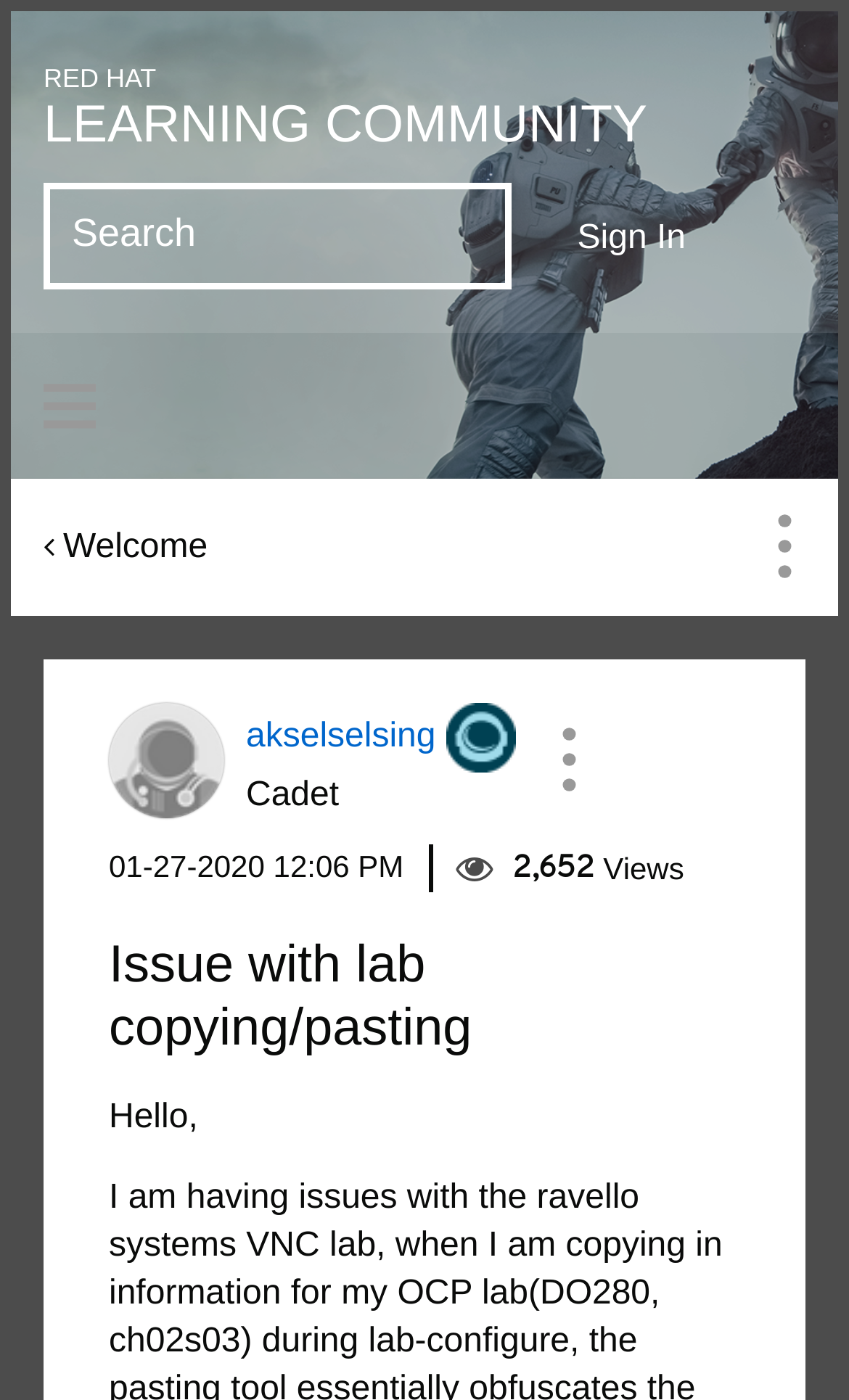Using the provided element description "Red Hat Learning Community", determine the bounding box coordinates of the UI element.

[0.051, 0.039, 0.949, 0.107]